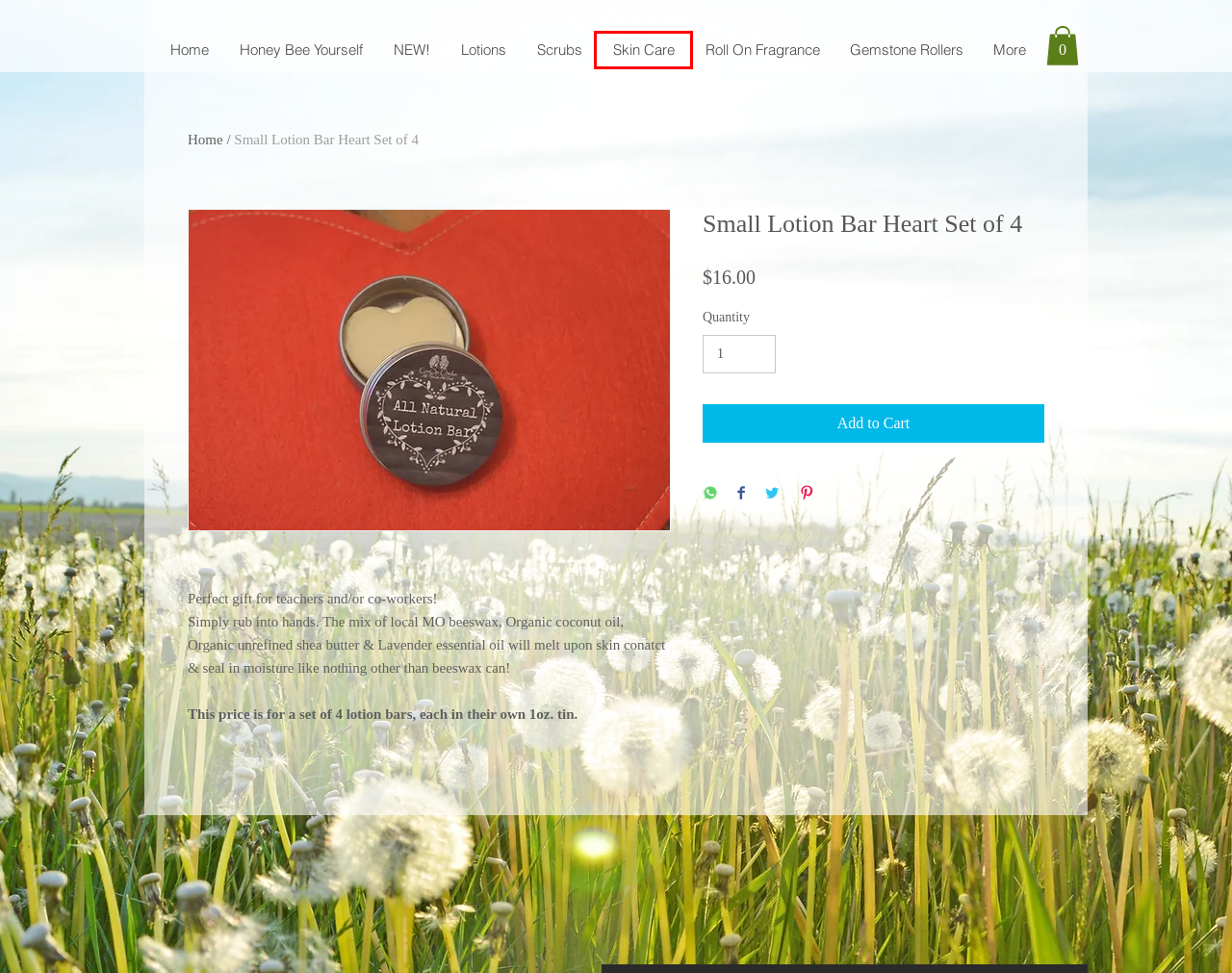You have a screenshot of a webpage with a red bounding box around an element. Select the webpage description that best matches the new webpage after clicking the element within the red bounding box. Here are the descriptions:
A. Skin Care | Back to the Earth
B. Honey Bee Yourself | Back to the Earth
C. Home | Back to the Earth
D. Gemstone Rollers | Back to the Earth
E. Lotions | Back to the Earth
F. Scrubs  | Back to the Earth
G. NEW! | Back to the Earth
H. Roll On Fragrance   | Back to the Earth

A